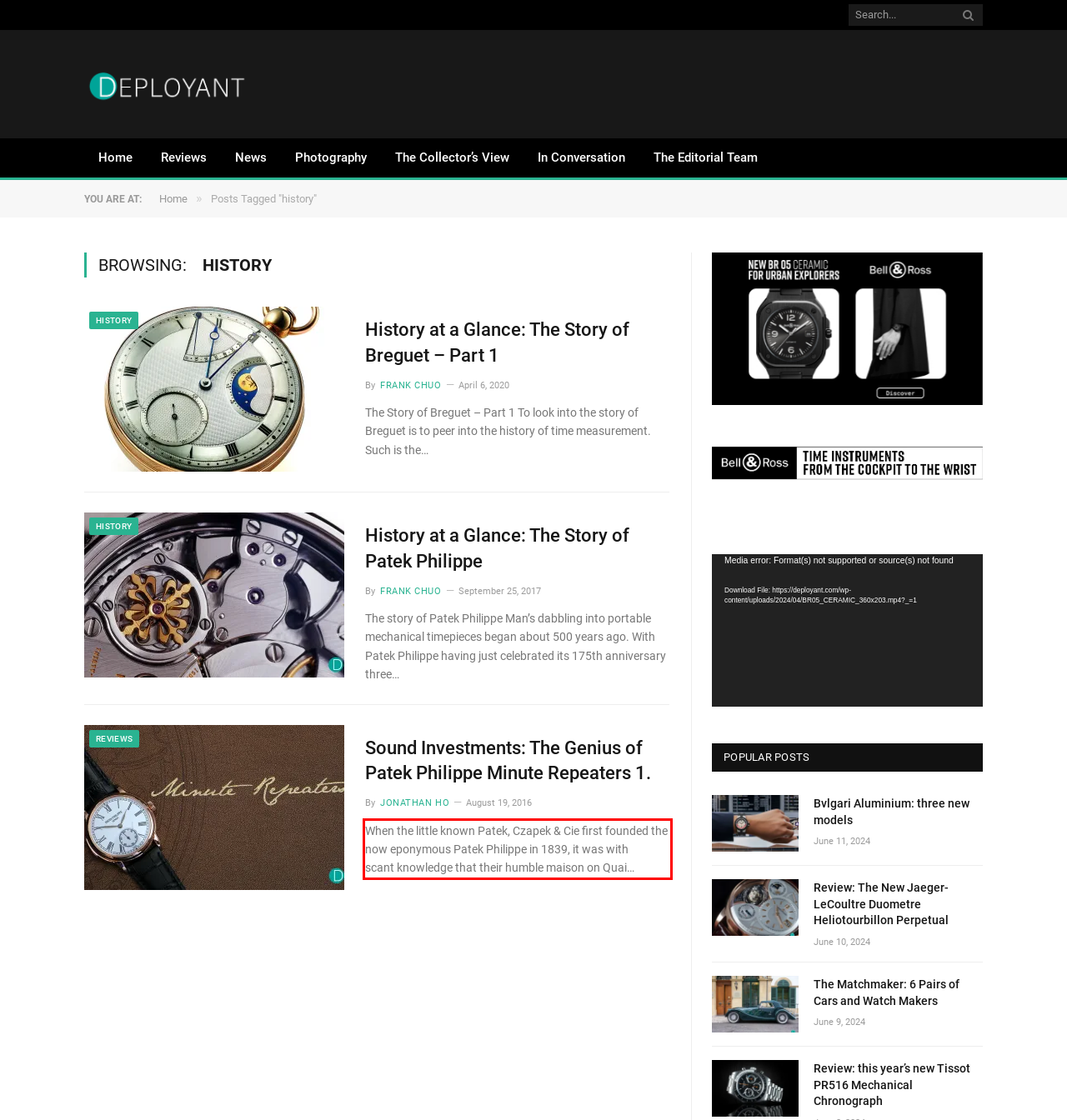Given a screenshot of a webpage containing a red rectangle bounding box, extract and provide the text content found within the red bounding box.

When the little known Patek, Czapek & Cie first founded the now eponymous Patek Philippe in 1839, it was with scant knowledge that their humble maison on Quai…